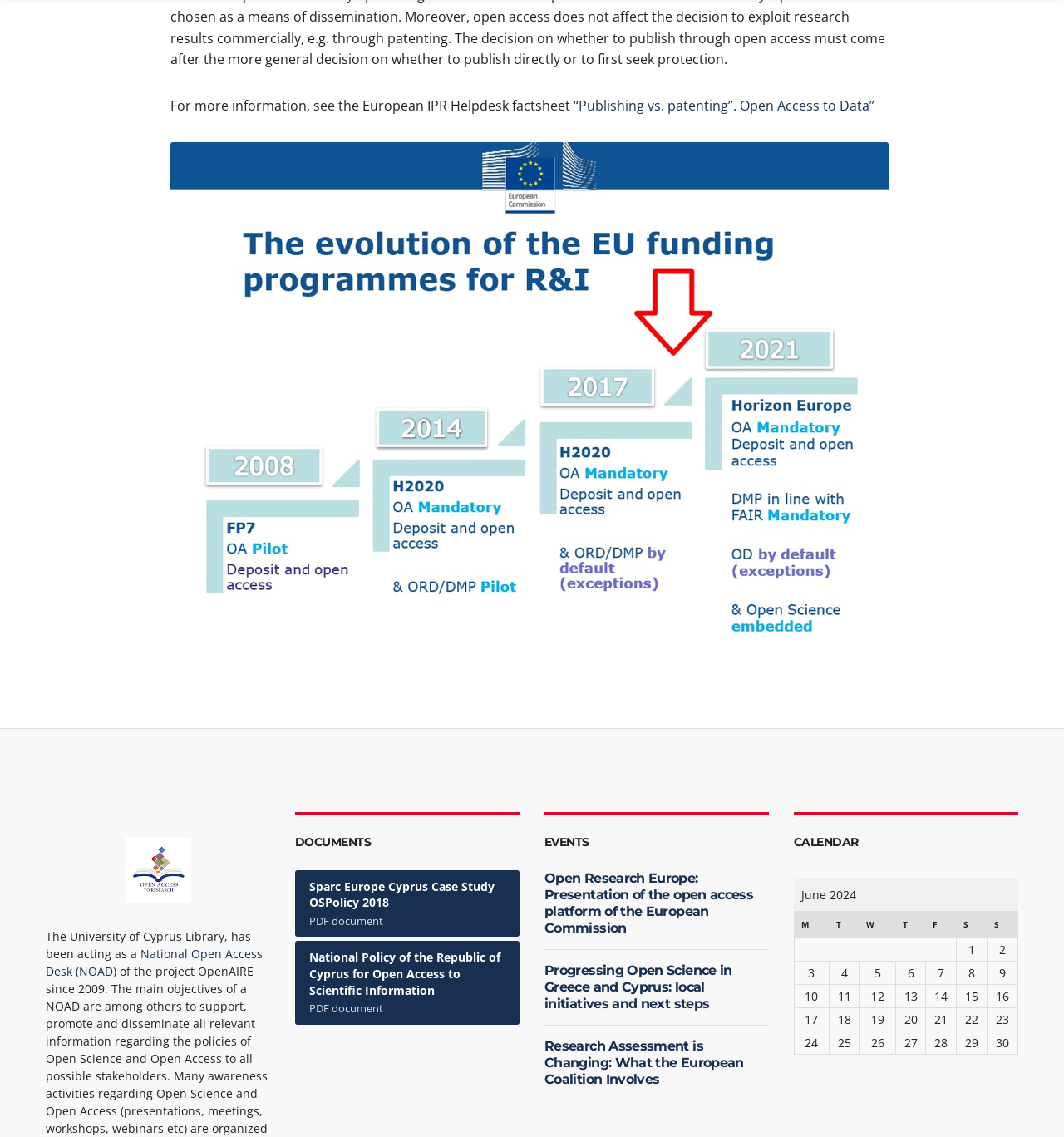Determine the bounding box coordinates of the target area to click to execute the following instruction: "View 'Open Research Europe: Presentation of the open access platform of the European Commission'."

[0.512, 0.765, 0.708, 0.823]